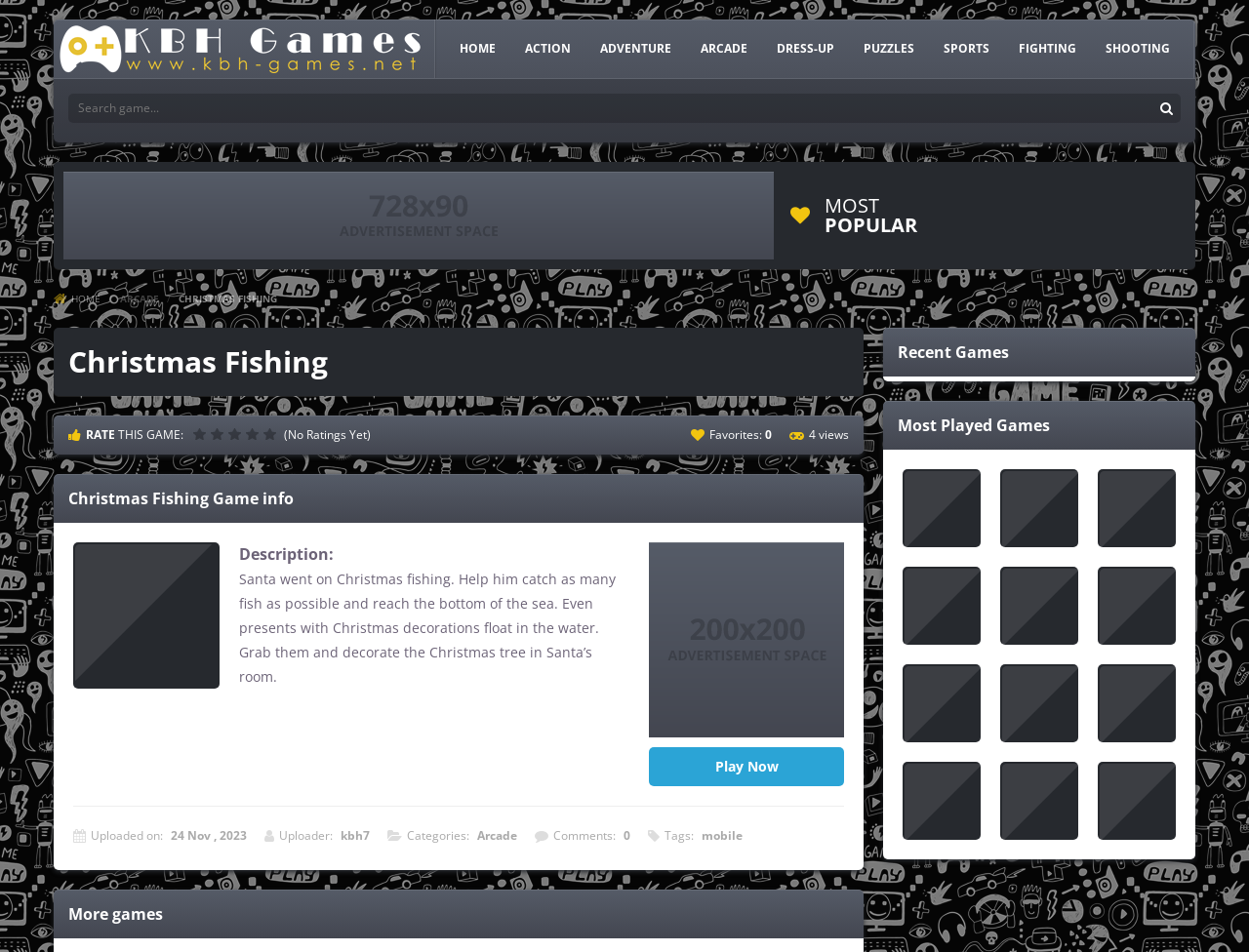Please provide the bounding box coordinates for the element that needs to be clicked to perform the instruction: "Play 'Super Mario Differences'". The coordinates must consist of four float numbers between 0 and 1, formatted as [left, top, right, bottom].

[0.773, 0.18, 0.844, 0.273]